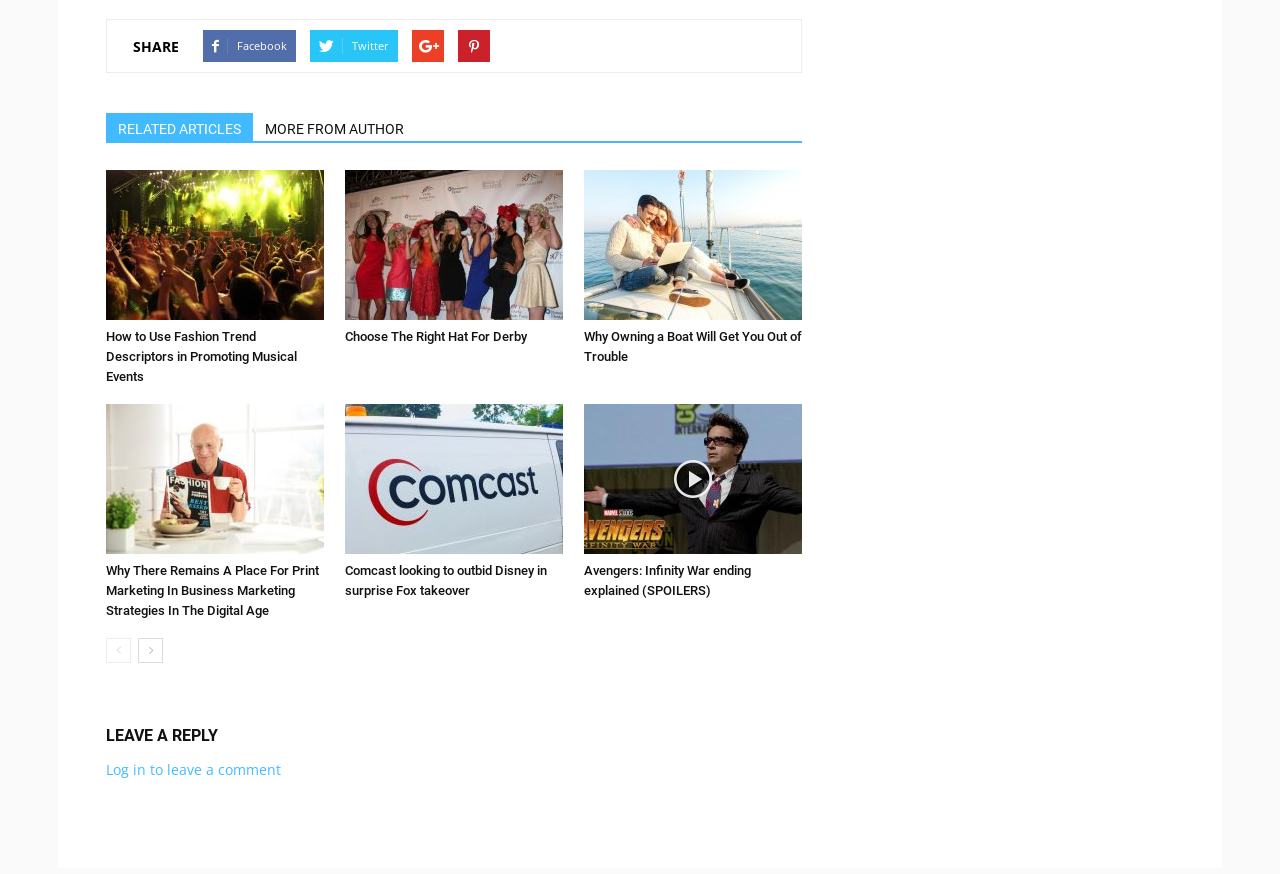Please identify the bounding box coordinates of the area that needs to be clicked to fulfill the following instruction: "Read more about Music Event Concert."

[0.083, 0.195, 0.253, 0.366]